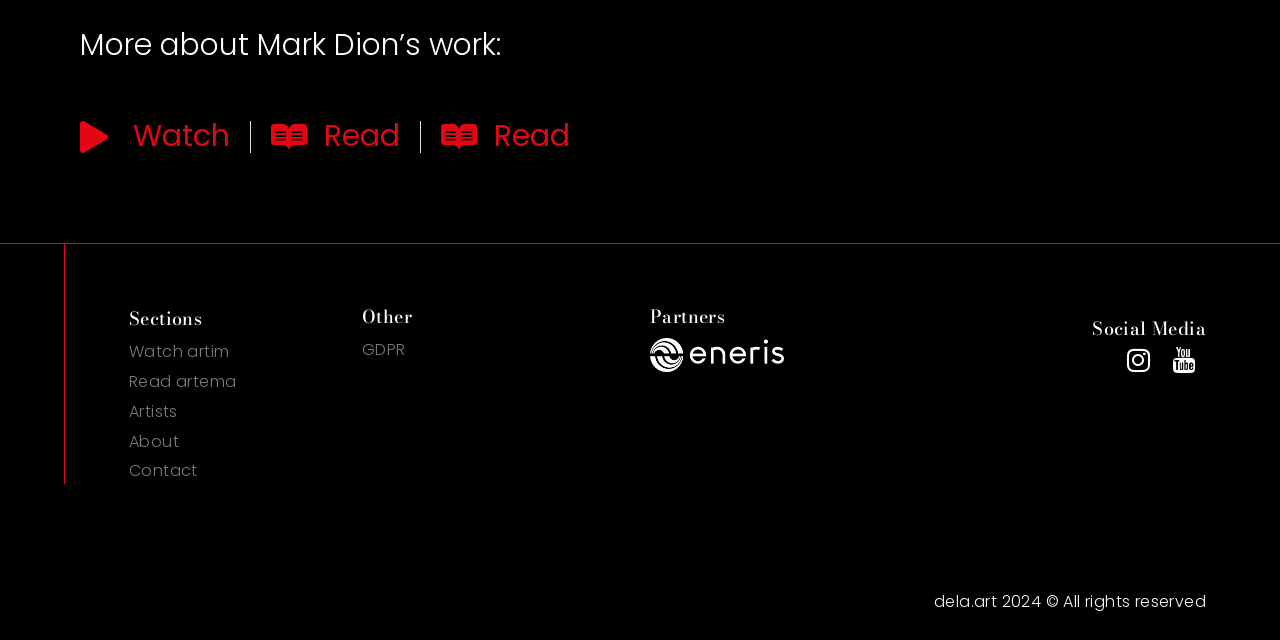Please provide the bounding box coordinates in the format (top-left x, top-left y, bottom-right x, bottom-right y). Remember, all values are floating point numbers between 0 and 1. What is the bounding box coordinate of the region described as: Contact

[0.101, 0.718, 0.275, 0.756]